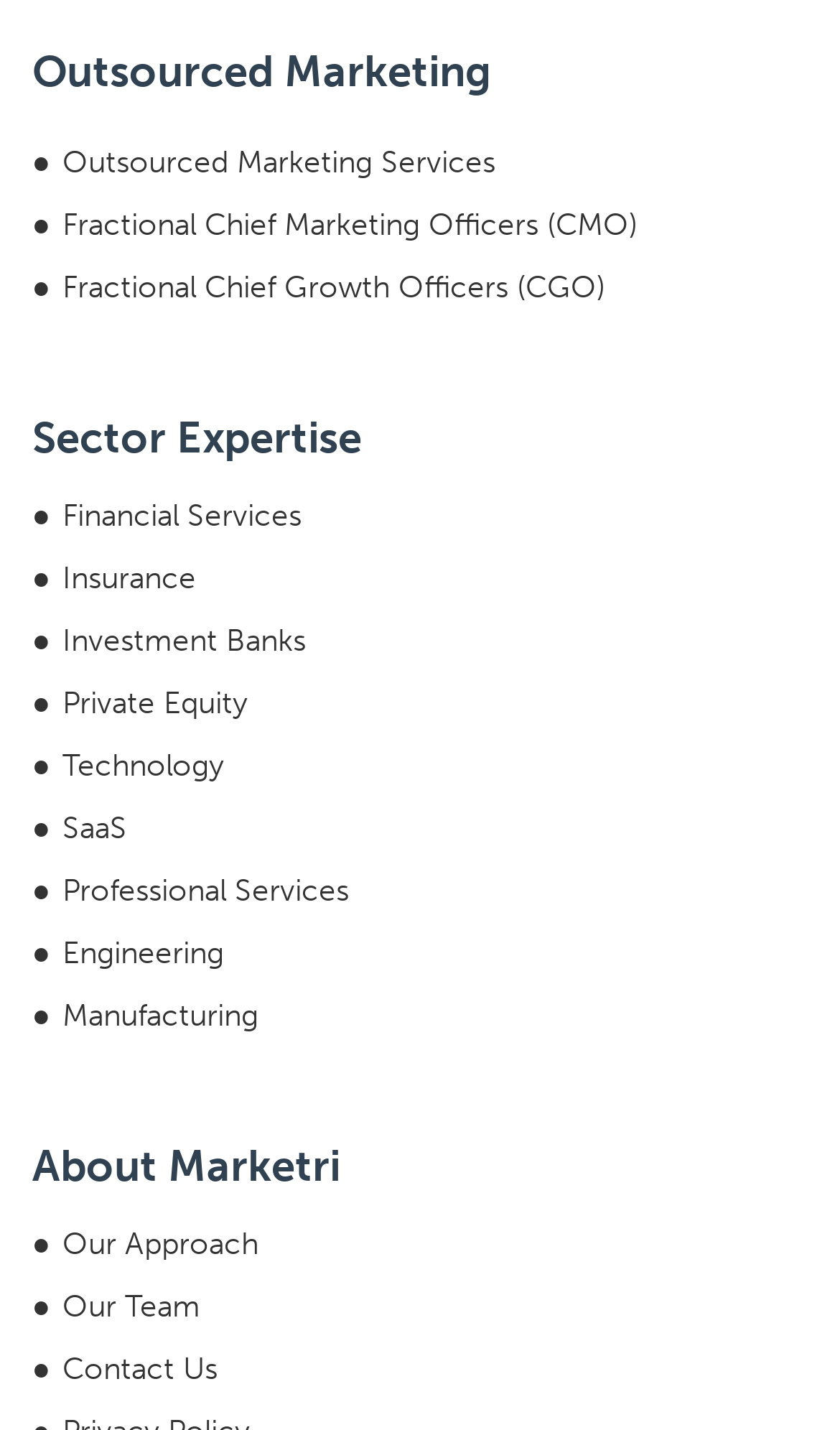Could you please study the image and provide a detailed answer to the question:
What can be found in the 'About' section?

The 'About Marketri' link suggests that the 'About' section contains information about the company, including its approach, team, and contact details.